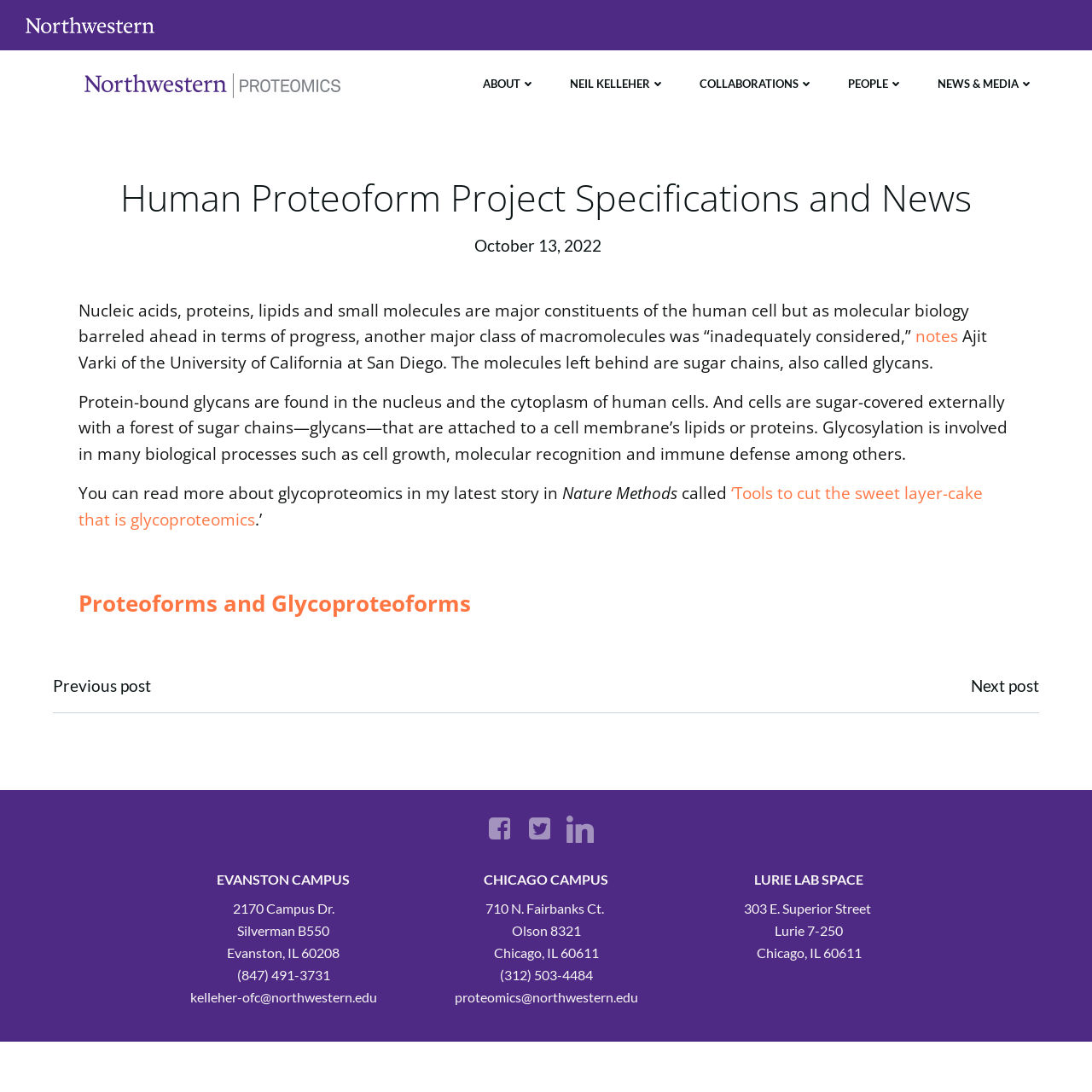Offer a detailed account of what is visible on the webpage.

This webpage is about the Human Proteoform Project Specifications and News at Northwestern Proteomics. At the top, there is a logo image and a navigation menu with links to "ABOUT", "NEIL KELLEHER", "COLLABORATIONS", "PEOPLE", and "NEWS & MEDIA". Below the navigation menu, there is a heading that reads "Human Proteoform Project Specifications and News" and a link to the same title.

The main content of the webpage starts with a paragraph of text that discusses the importance of sugar chains, also called glycans, in human cells. The text is divided into several sections, with headings and links to external sources. There are four paragraphs of text in total, with the first paragraph introducing the concept of glycans, the second paragraph discussing their role in biological processes, and the third and fourth paragraphs providing more information about glycoproteomics.

To the right of the main content, there is a section with three links to social media or contact information, accompanied by small images. Below this section, there are three headings that provide contact information for the Evanston Campus, Chicago Campus, and Lurie Lab Space, each with their respective addresses, phone numbers, and email addresses.

At the bottom of the webpage, there are two navigation links to "Post navigation" with arrows pointing to the left and right, indicating that there are more posts or pages to navigate to.